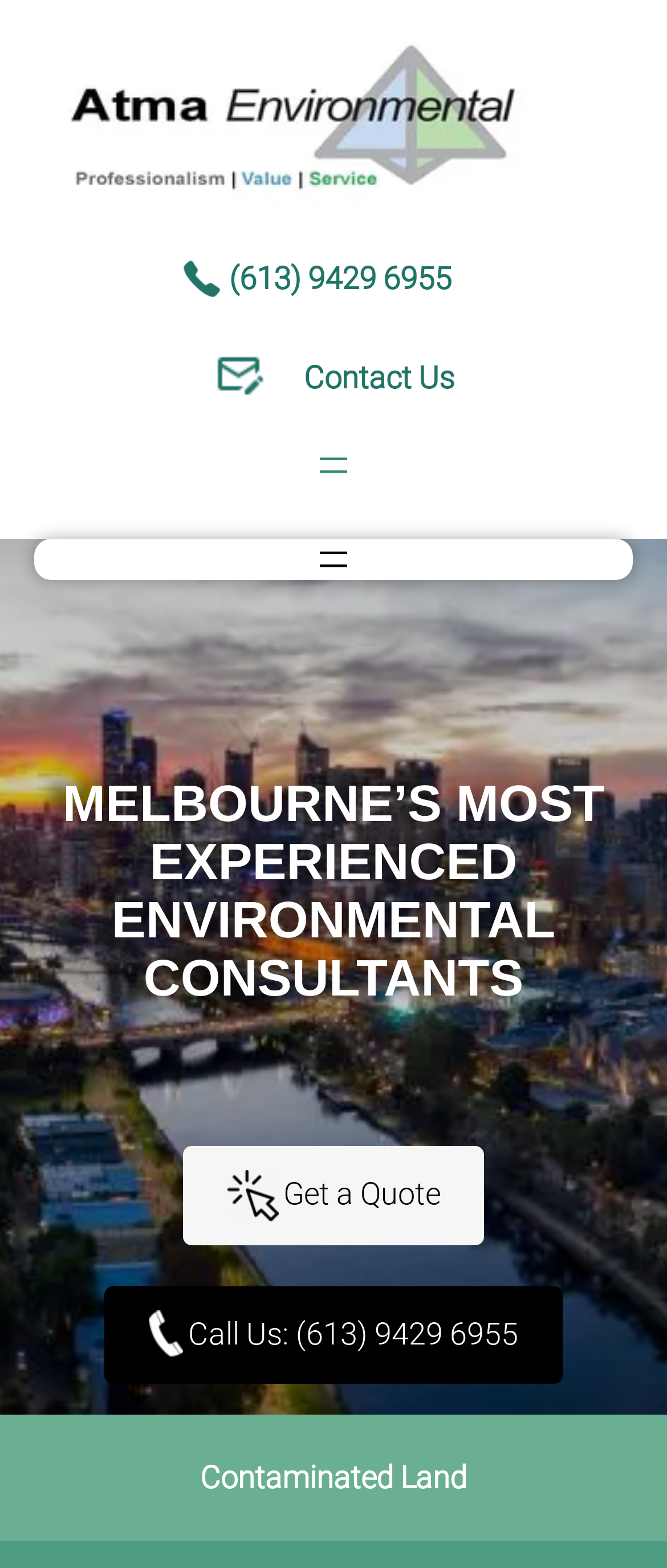Provide a comprehensive description of the webpage.

The webpage is about Groundwater Remediation services provided by Atma Environmental, a Melbourne-based hydrogeological consultant. 

At the top of the page, there is a logo figure on the left side, accompanied by a link. On the right side, there is another figure, also accompanied by a link. 

Below these figures, there is a phone number link, "(613) 9429 6955", and a "Contact Us" link. 

To the left of these links, there is a navigation menu with an "Open menu" button. This menu is repeated below, with the same "Open menu" button.

The main content of the page starts with two lines of text, "MELBOURNE’S MOST EXPERIENCED" and "ENVIRONMENTAL CONSULTANTS", which are centered on the page.

Below this text, there are three links: "Get a Quote", "Call Us: (613) 9429 6955", and "Contaminated Land". The "Get a Quote" link is positioned above the other two links, which are placed side by side.